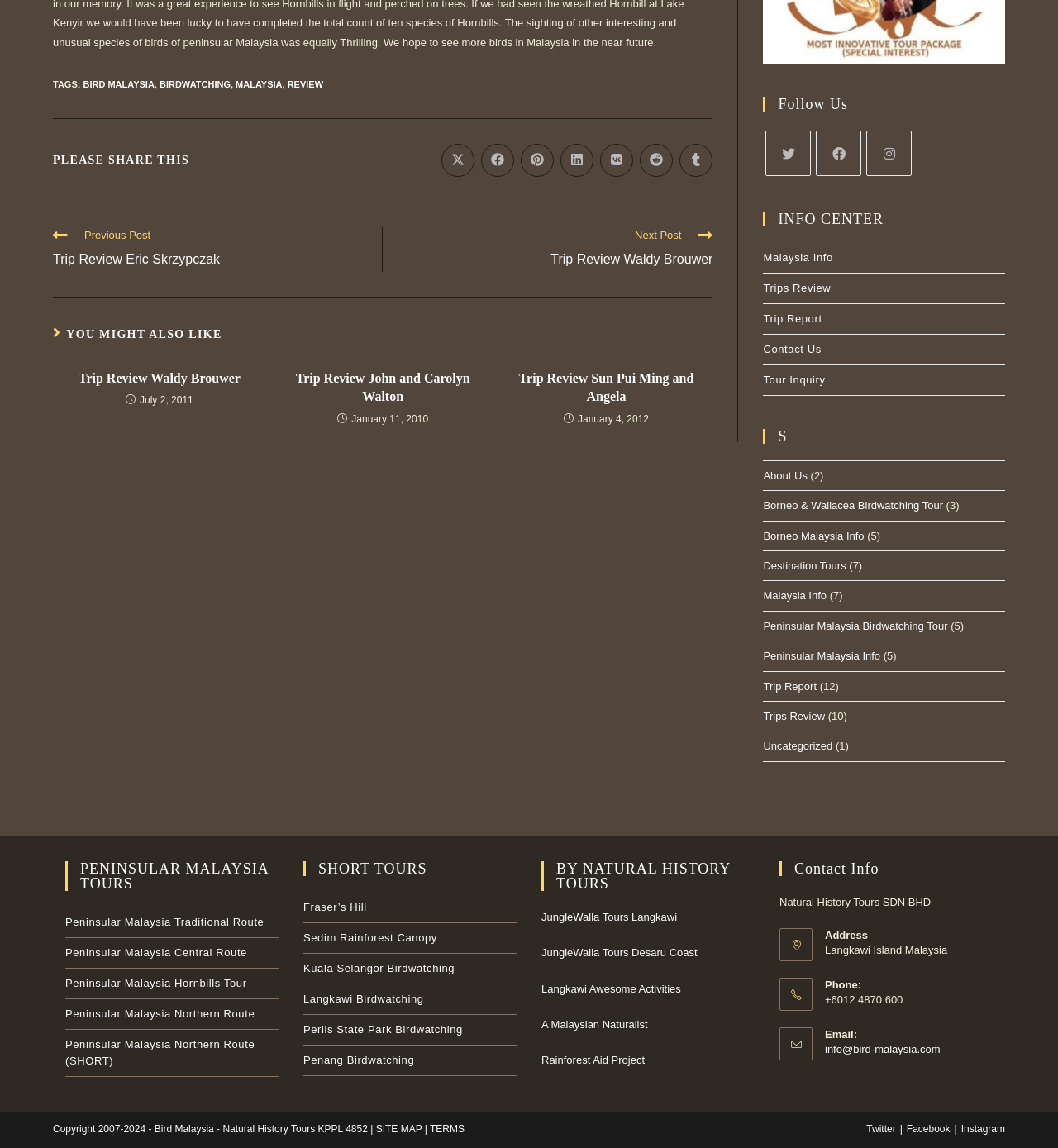Identify the bounding box for the UI element described as: "Opens in a new window". The coordinates should be four float numbers between 0 and 1, i.e., [left, top, right, bottom].

[0.418, 0.125, 0.449, 0.154]